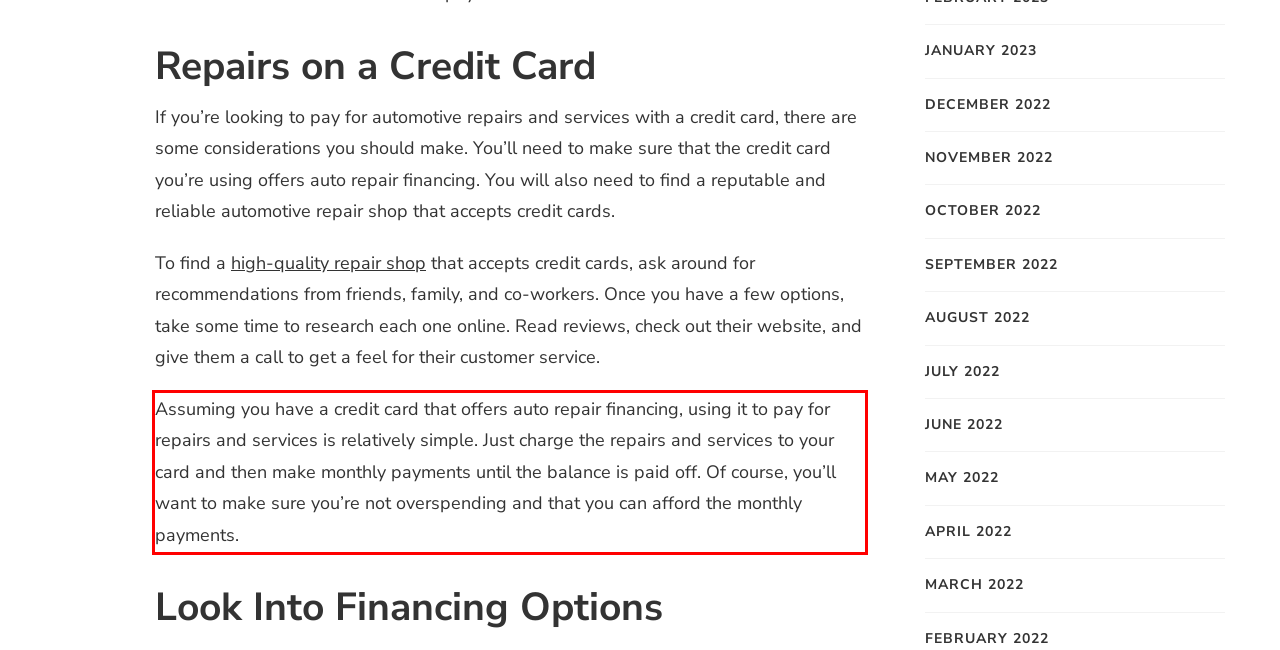Review the webpage screenshot provided, and perform OCR to extract the text from the red bounding box.

Assuming you have a credit card that offers auto repair financing, using it to pay for repairs and services is relatively simple. Just charge the repairs and services to your card and then make monthly payments until the balance is paid off. Of course, you’ll want to make sure you’re not overspending and that you can afford the monthly payments.